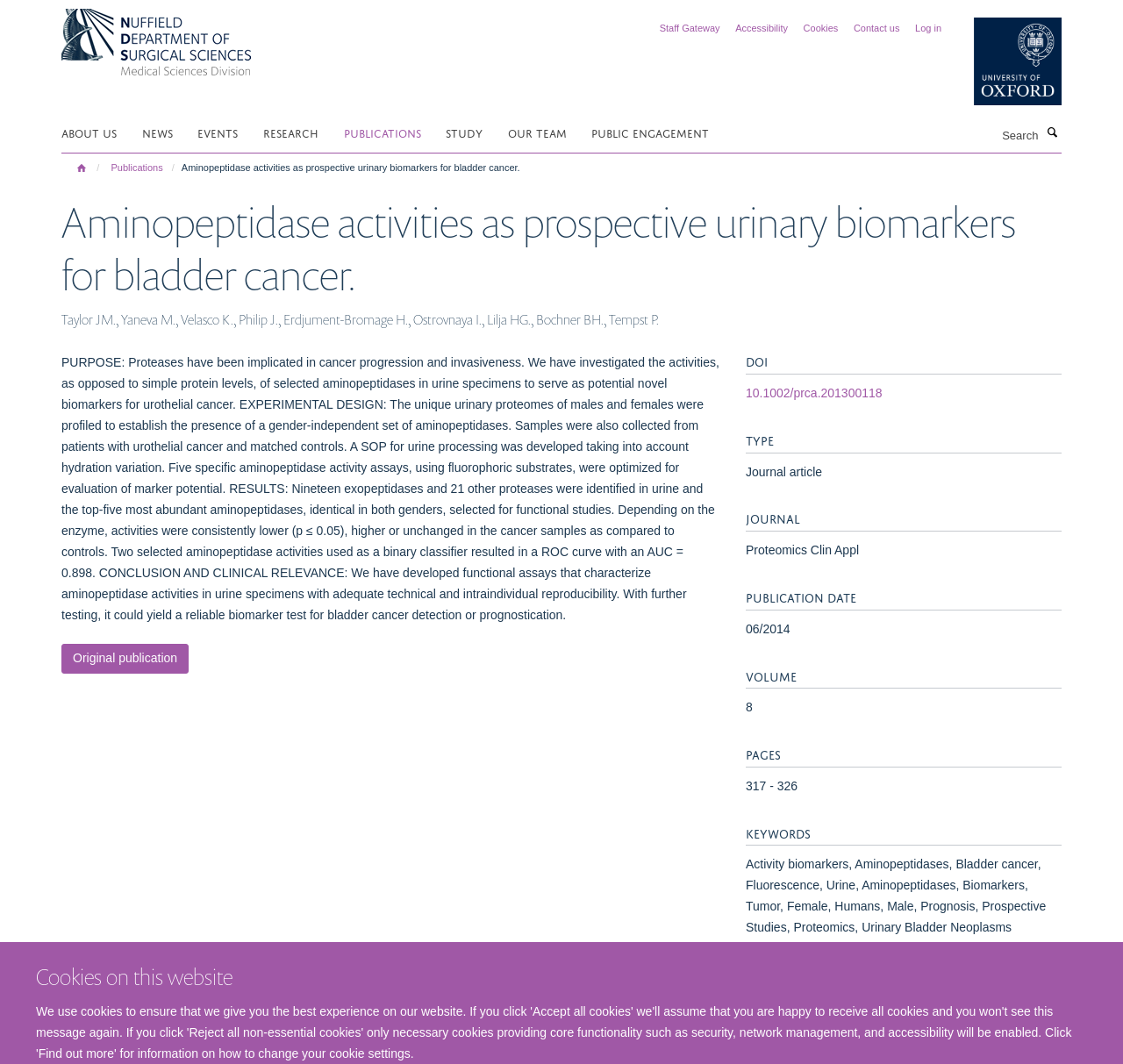Answer the question below with a single word or a brief phrase: 
What is the name of the department?

Nuffield Department of Surgical Sciences